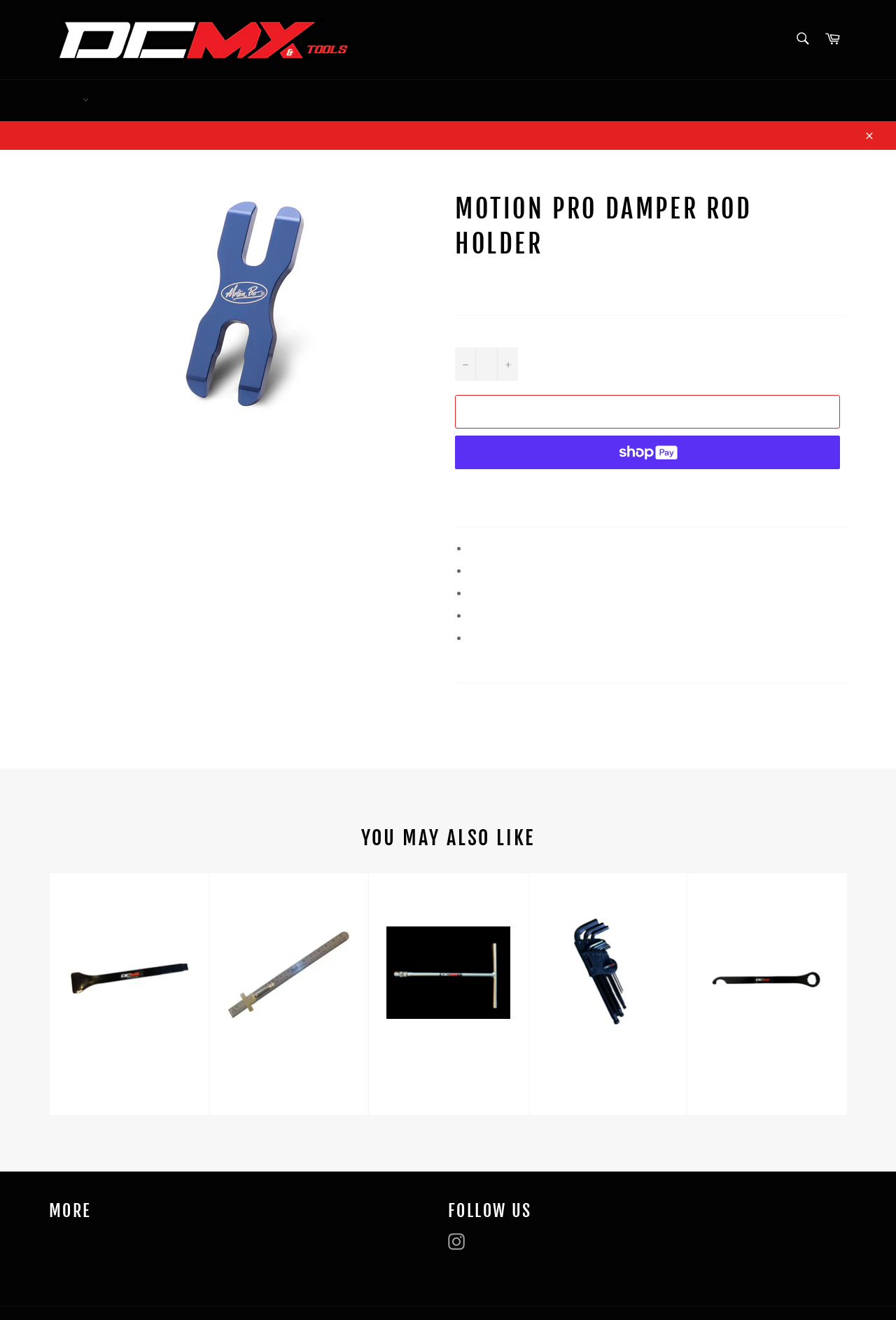What is the title or heading displayed on the webpage?

MOTION PRO DAMPER ROD HOLDER